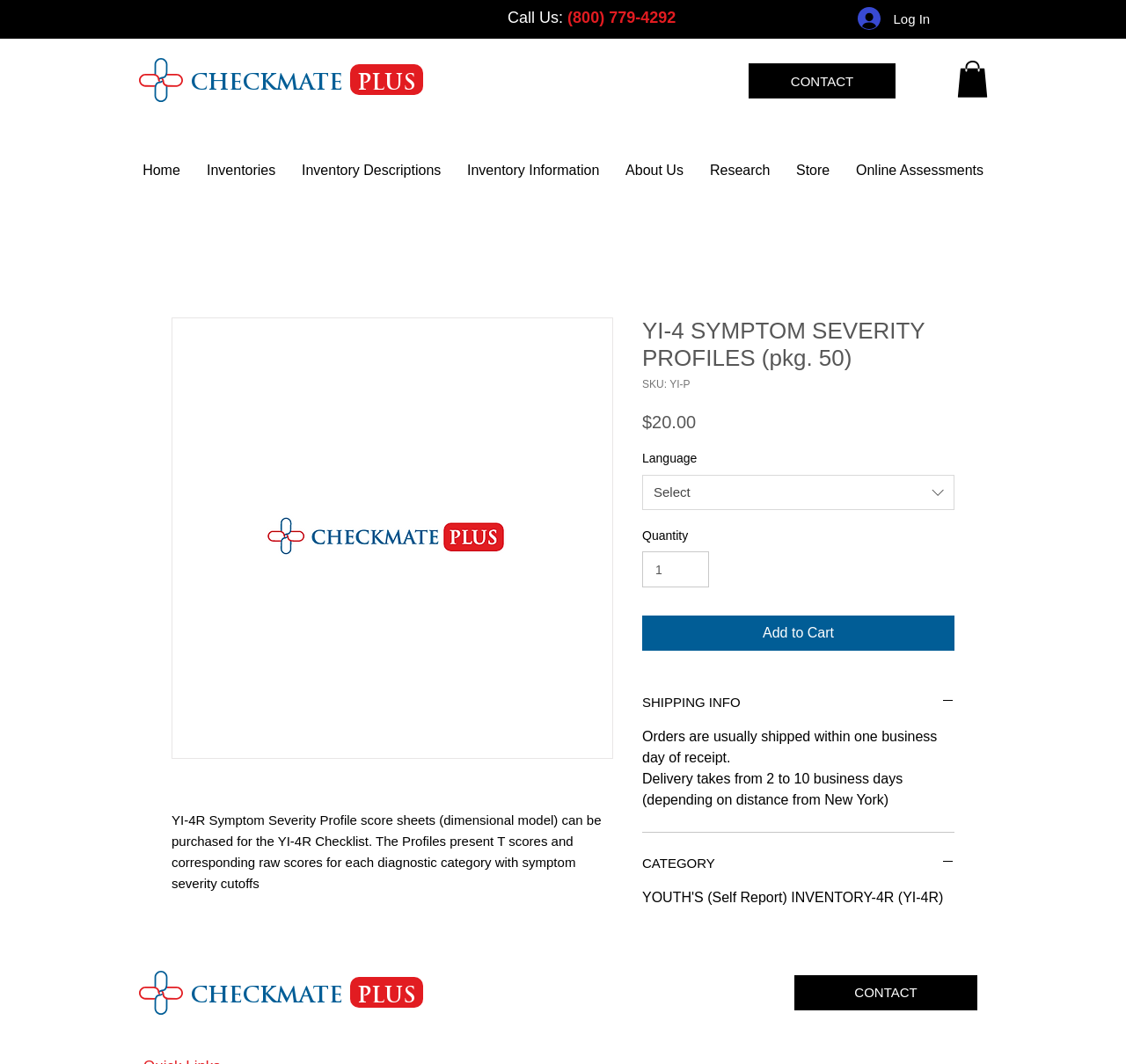Identify the bounding box coordinates necessary to click and complete the given instruction: "Open search".

None